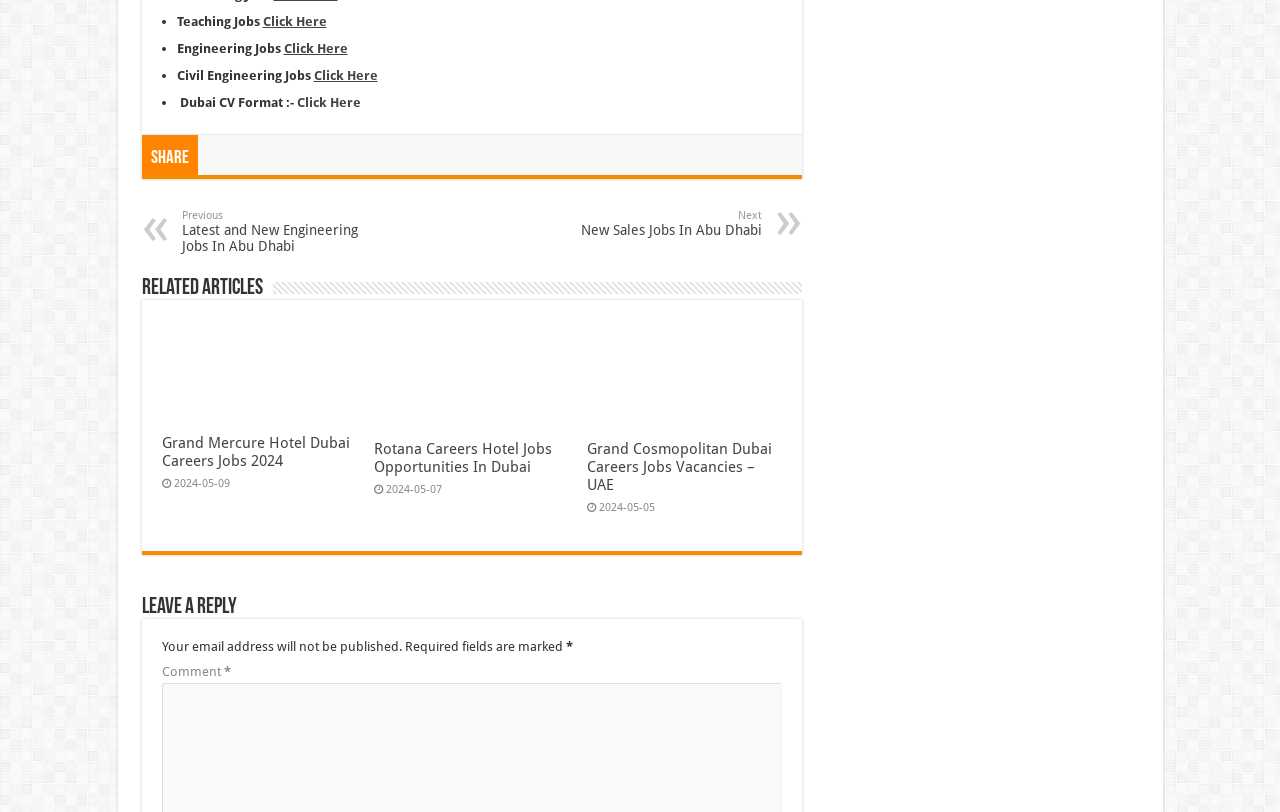What is the purpose of the 'Share' button?
Based on the image, give a concise answer in the form of a single word or short phrase.

To share content